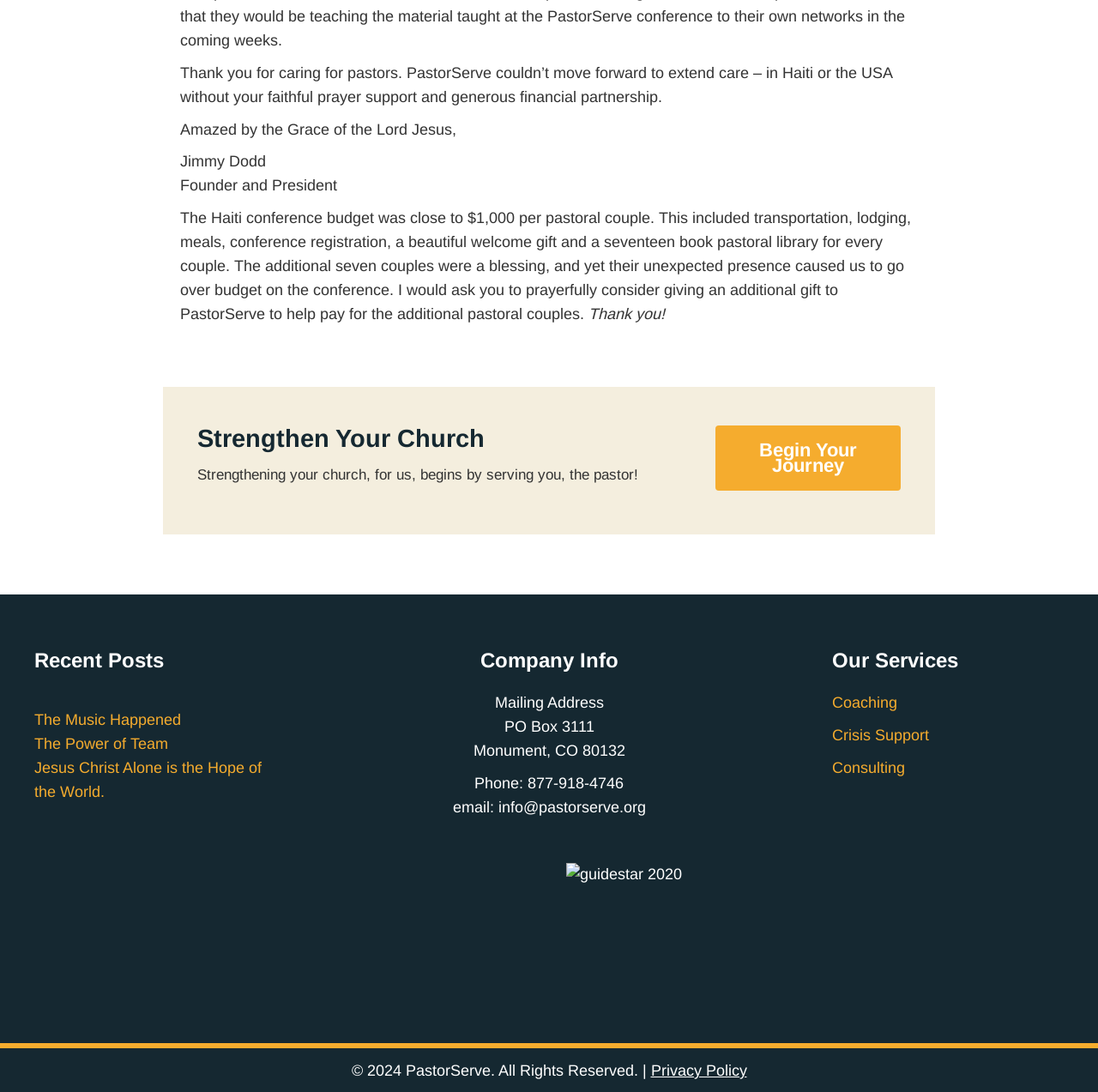Please identify the bounding box coordinates of where to click in order to follow the instruction: "View 'Privacy Policy'".

[0.593, 0.972, 0.68, 0.988]